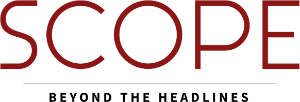Respond concisely with one word or phrase to the following query:
What is the background of the logo?

Simple and unembellished